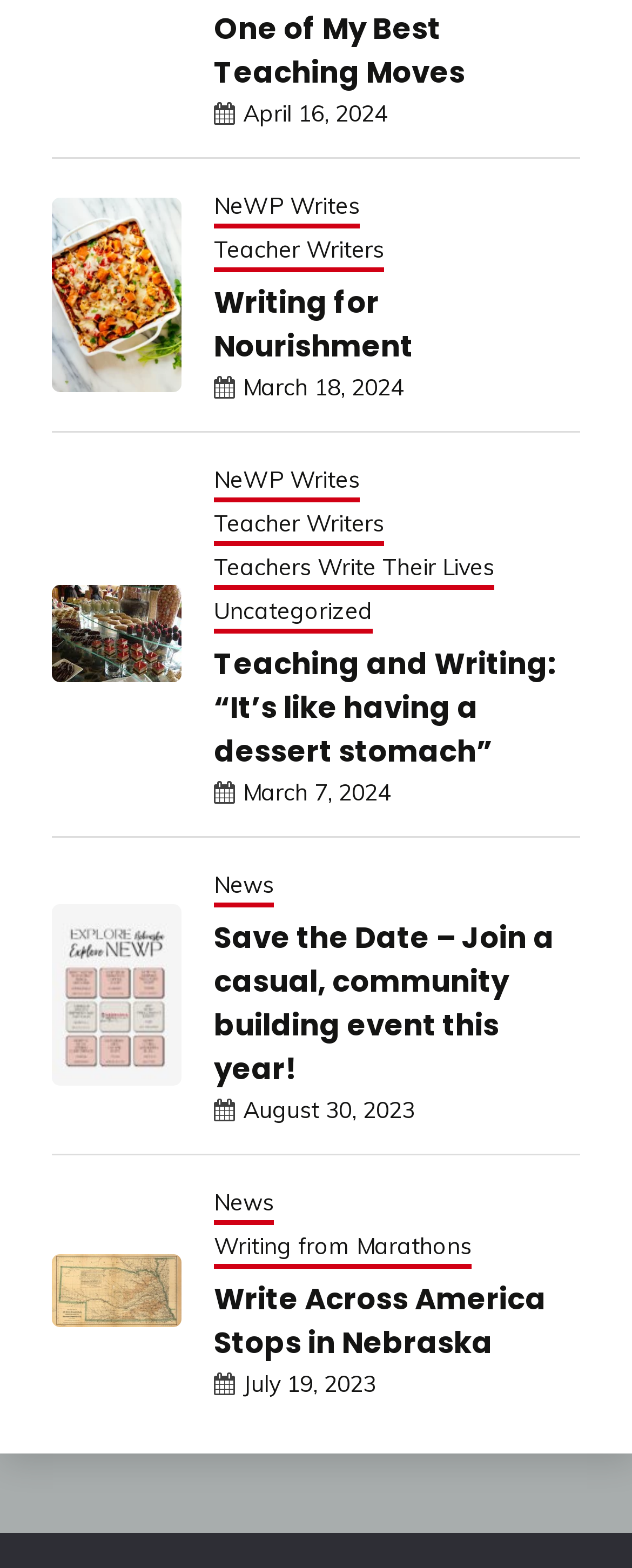How many links are there in the top-left section of the webpage?
Refer to the screenshot and answer in one word or phrase.

2